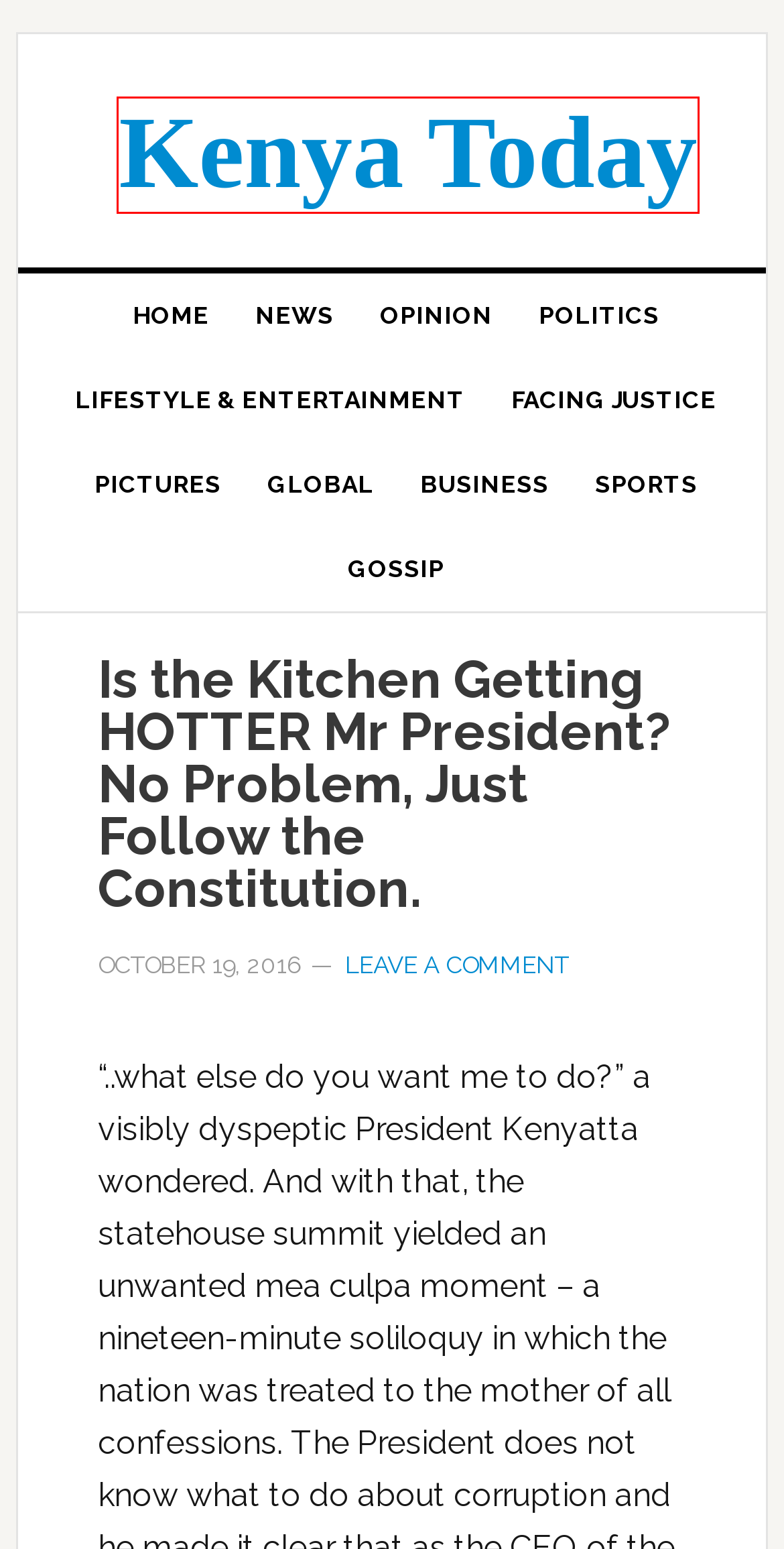Given a screenshot of a webpage with a red bounding box, please pick the webpage description that best fits the new webpage after clicking the element inside the bounding box. Here are the candidates:
A. Global Archives | Kenya Today
B. Facing Justice Archives | Kenya Today
C. Politics Archives | Kenya Today
D. Kenya News, analysis and in-depth reports | Kenya Today
E. News Archives | Kenya Today
F. Gossip Archives | Kenya Today
G. Lifestyle & entertainment Archives | Kenya Today
H. Pictures Archives | Kenya Today

D